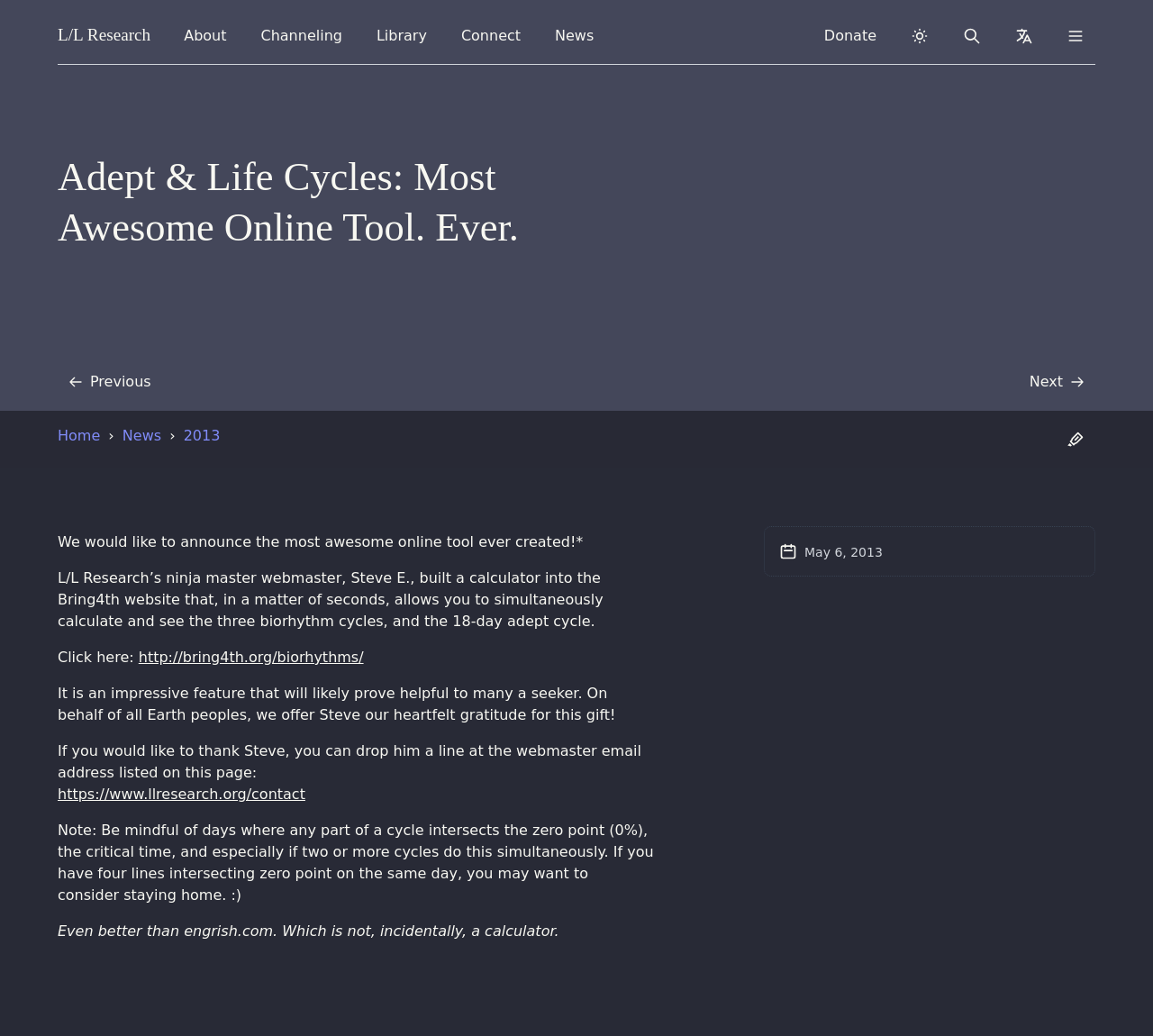Please identify the coordinates of the bounding box that should be clicked to fulfill this instruction: "Toggle the 'Dark theme' button".

[0.78, 0.018, 0.816, 0.051]